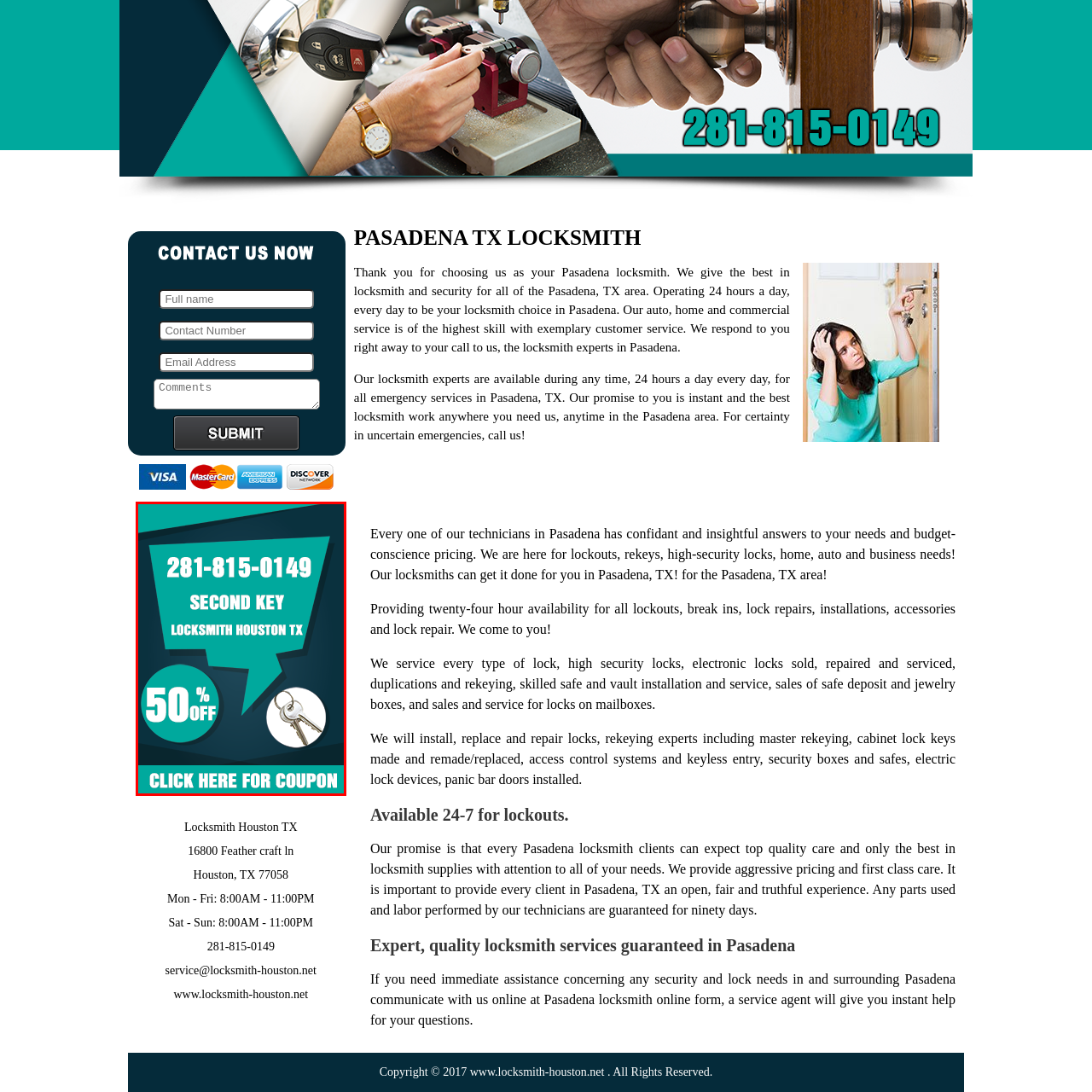View the image surrounded by the red border, What is the location of the locksmith service?
 Answer using a single word or phrase.

Houston, TX